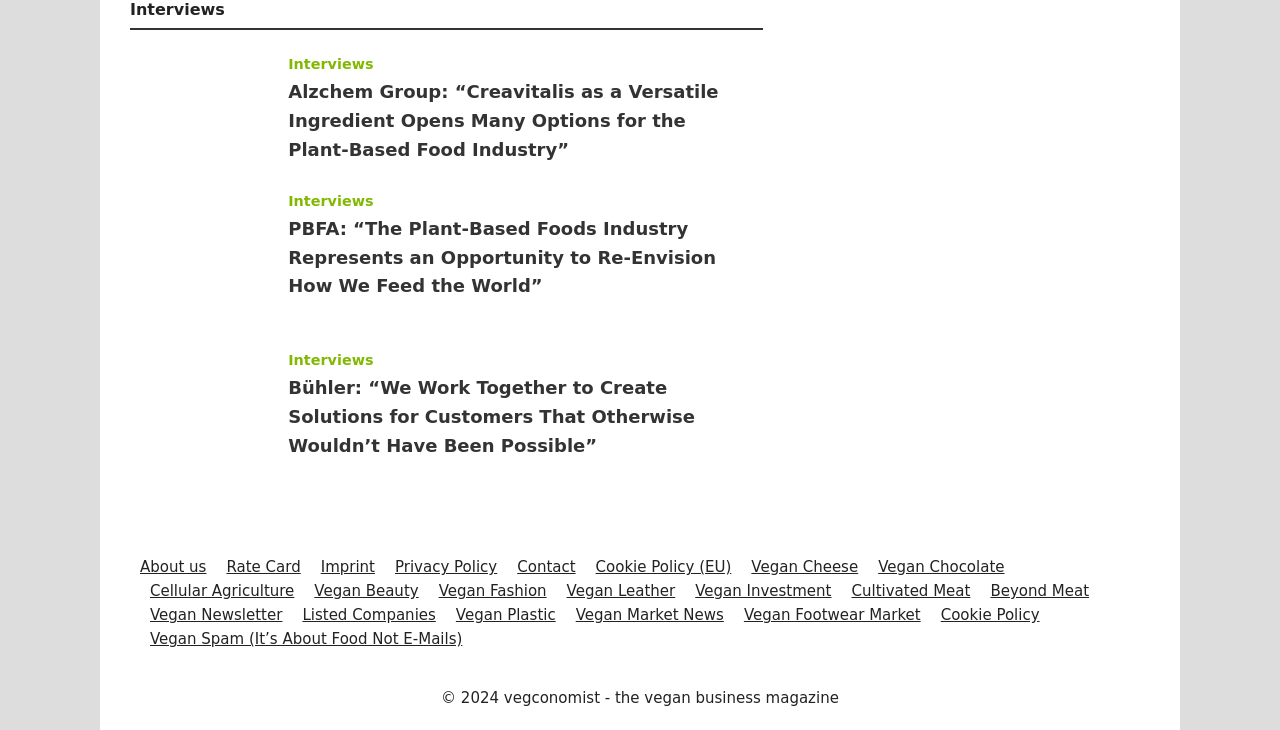Please give a short response to the question using one word or a phrase:
What is the name of the company mentioned in the third interview link?

Bühler